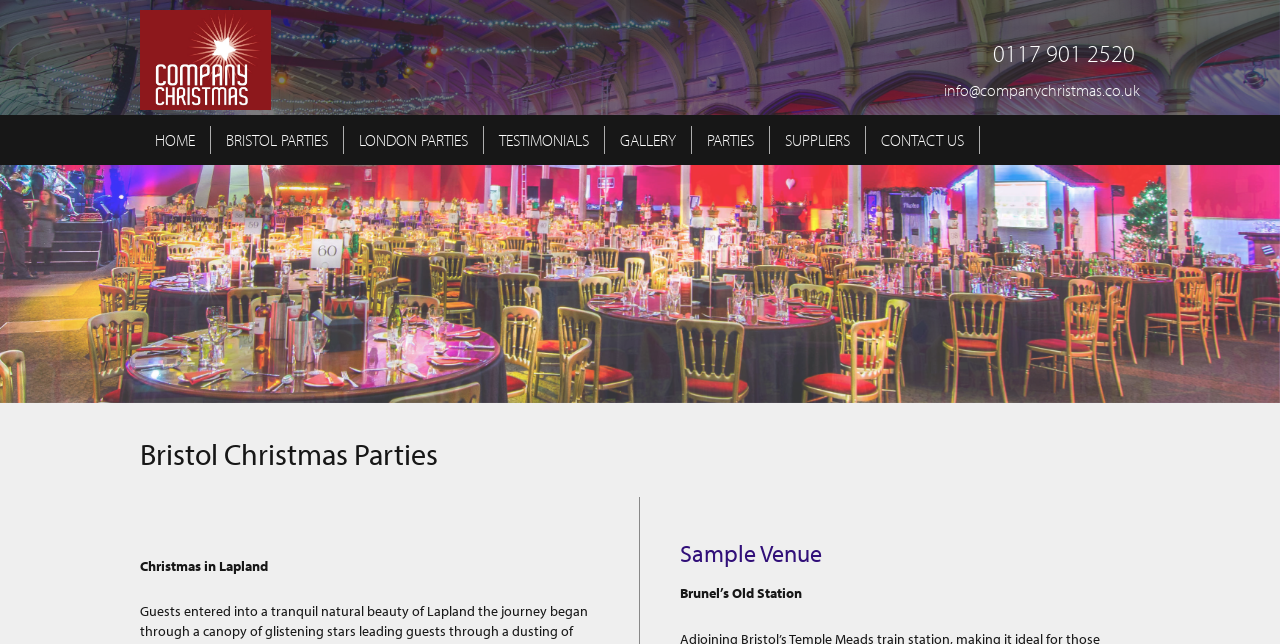Given the element description "Gallery" in the screenshot, predict the bounding box coordinates of that UI element.

[0.473, 0.196, 0.541, 0.239]